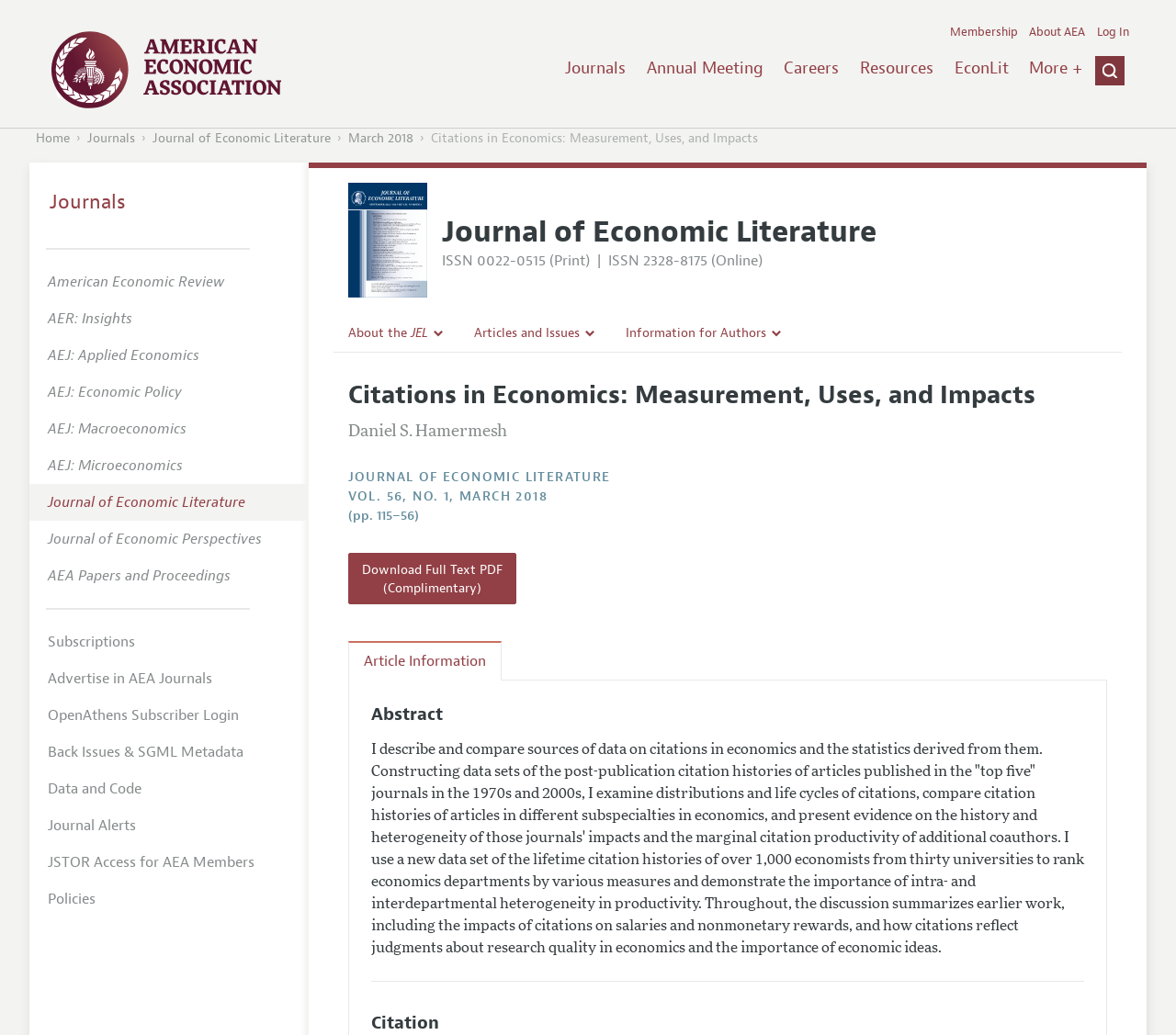Answer in one word or a short phrase: 
What is the page range of the article?

115-56